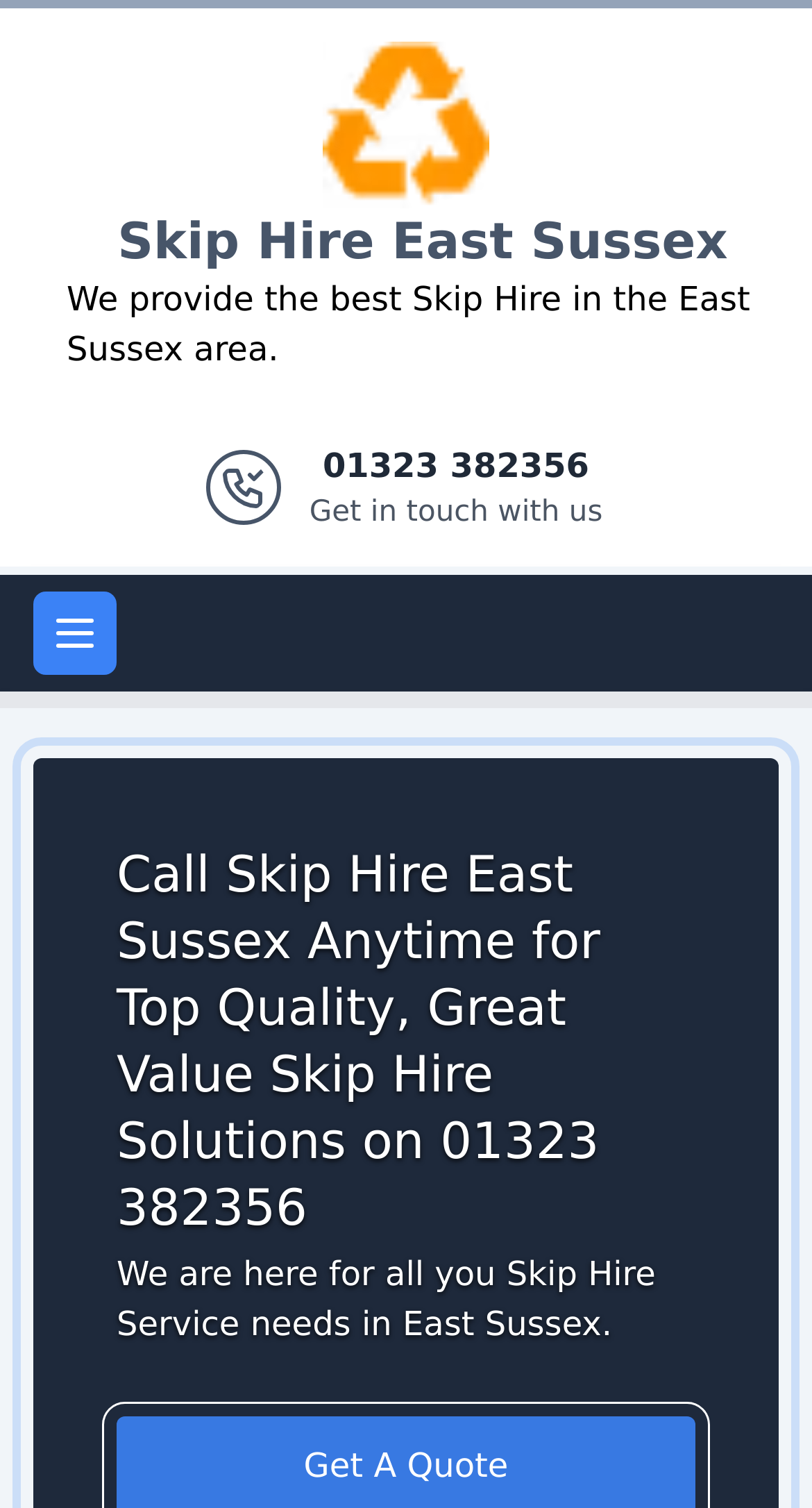Carefully examine the image and provide an in-depth answer to the question: What is the company's name?

I found the company name by looking at the logo 'Skip Hire East Sussex' and the link 'Skip Hire East Sussex' in the banner section, which indicates that this is the name of the company.